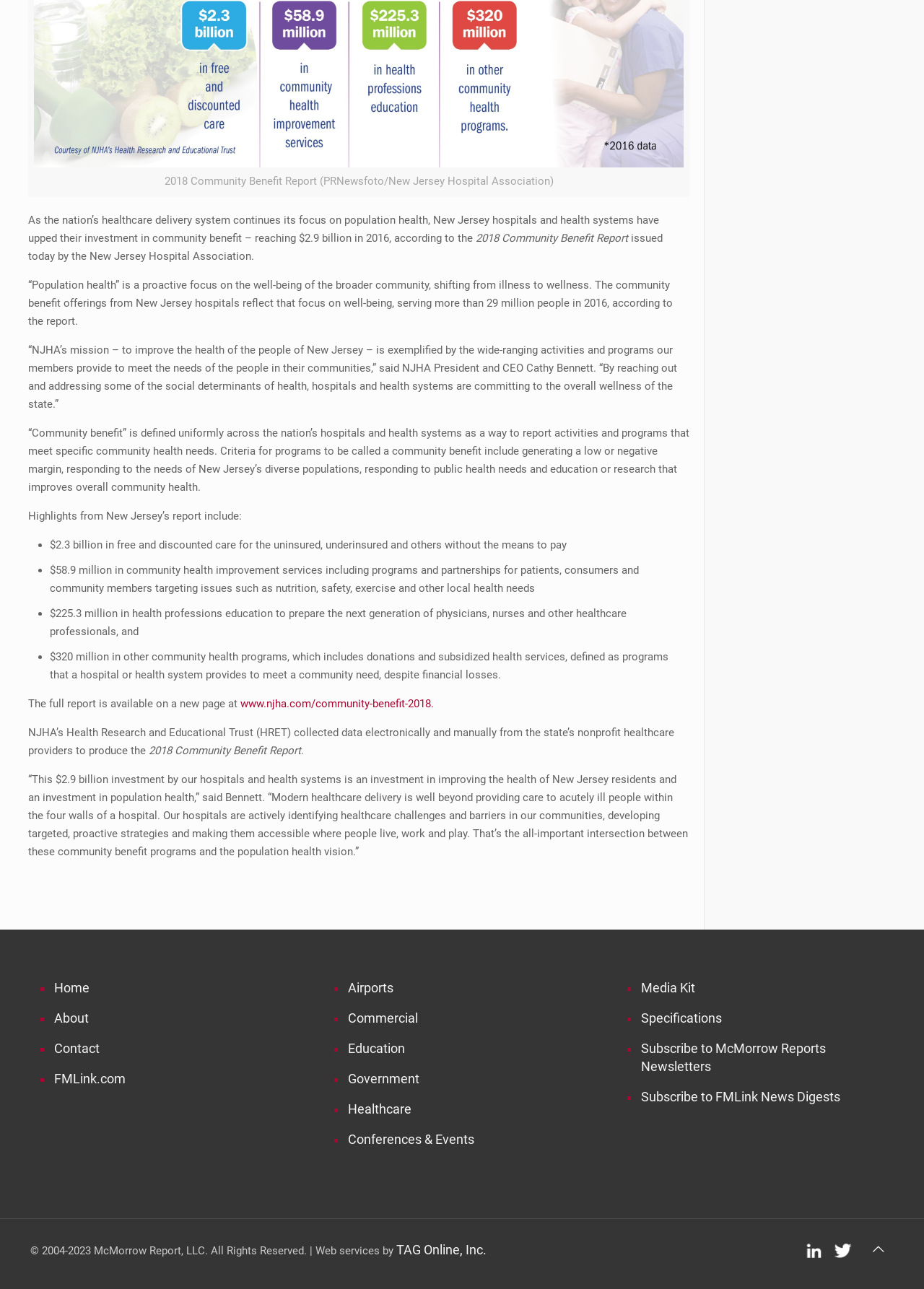Please determine the bounding box coordinates for the UI element described as: "www.njha.com/community-benefit-2018.".

[0.26, 0.541, 0.47, 0.551]